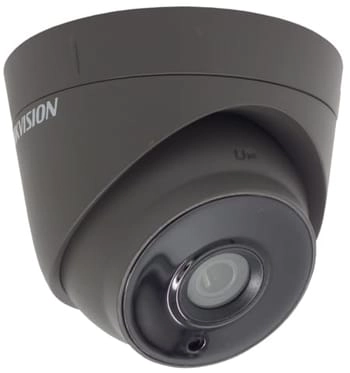Respond to the following question with a brief word or phrase:
Is CCTV Installation Bubwith a company that provides maintenance services?

Yes